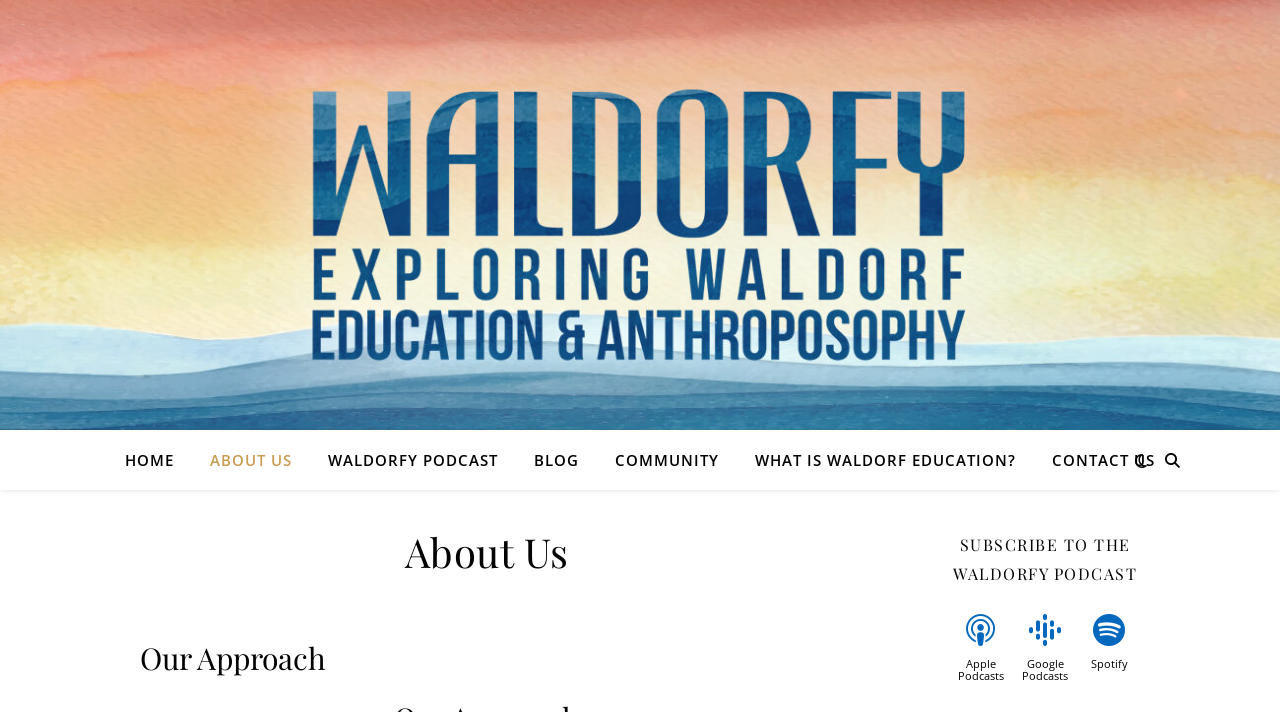What is the main topic of the webpage? Look at the image and give a one-word or short phrase answer.

About Us